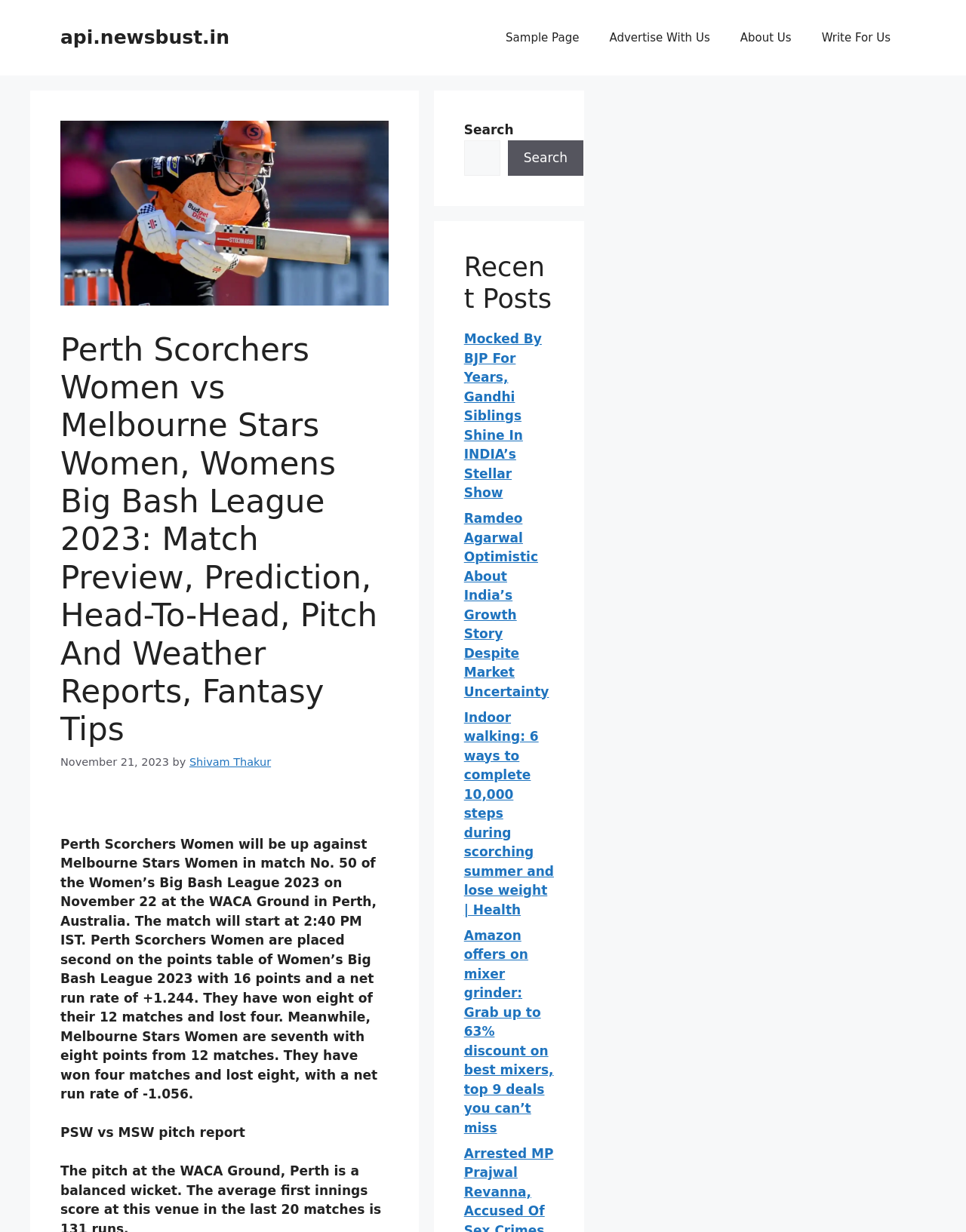Identify the bounding box for the given UI element using the description provided. Coordinates should be in the format (top-left x, top-left y, bottom-right x, bottom-right y) and must be between 0 and 1. Here is the description: api.newsbust.in

[0.062, 0.021, 0.237, 0.039]